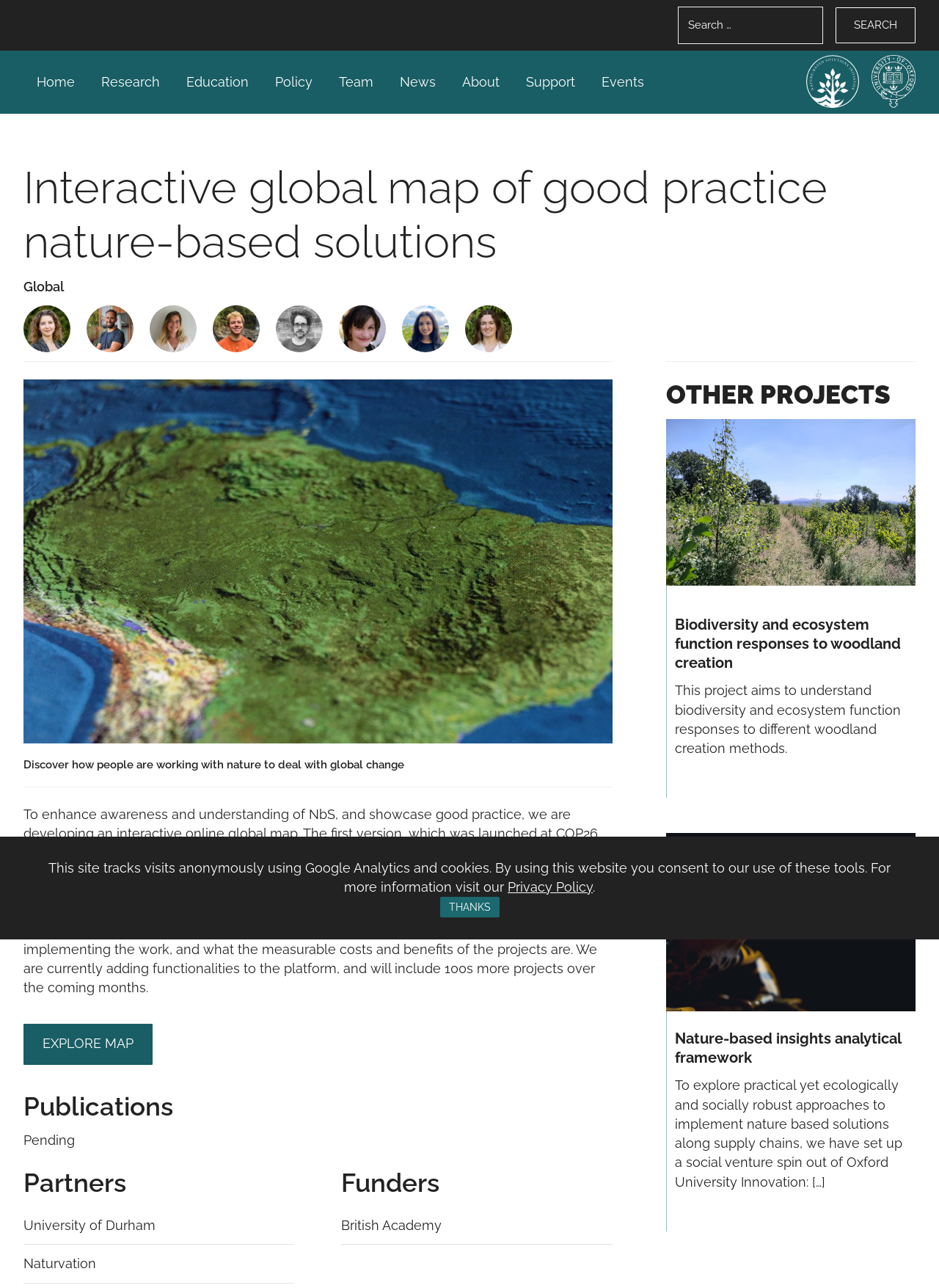Locate the bounding box coordinates of the region to be clicked to comply with the following instruction: "Read the Privacy Policy". The coordinates must be four float numbers between 0 and 1, in the form [left, top, right, bottom].

[0.541, 0.683, 0.631, 0.694]